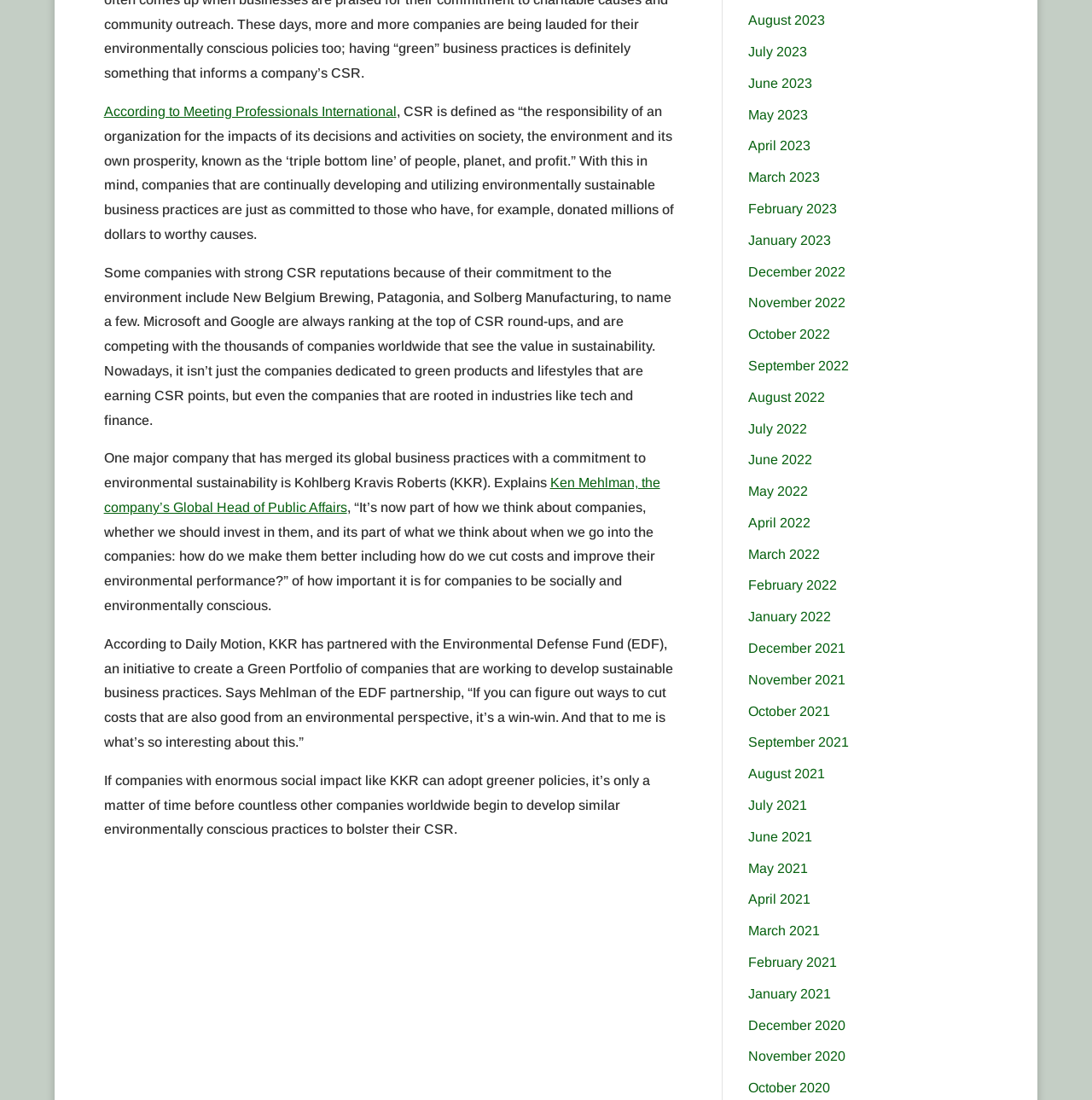What is the name of the Global Head of Public Affairs at KKR?
Please provide a comprehensive answer based on the visual information in the image.

The webpage mentions Ken Mehlman as the Global Head of Public Affairs at KKR, and quotes him discussing the importance of environmental sustainability in business practices.